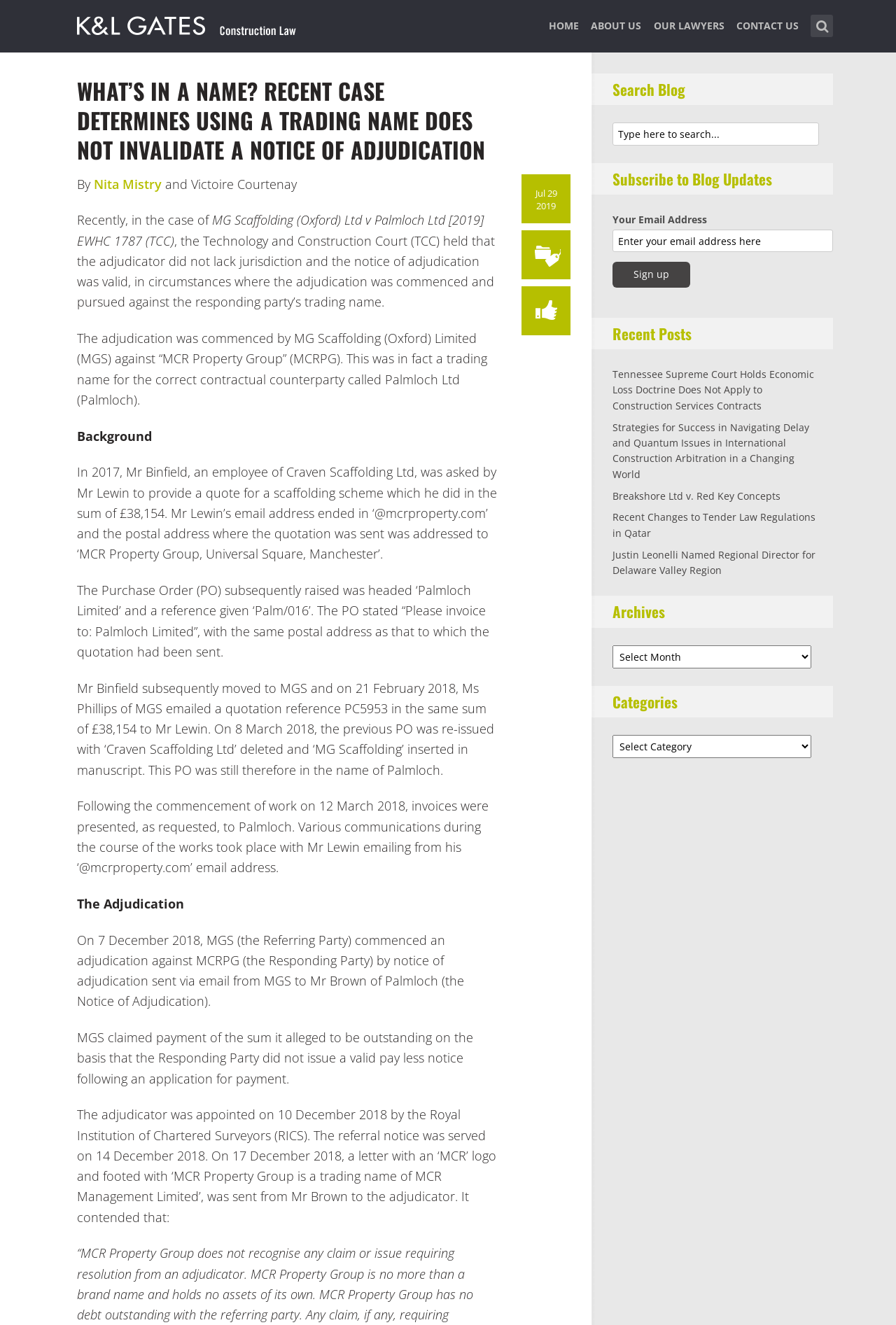Can you give a comprehensive explanation to the question given the content of the image?
What is the name of the court that held the adjudicator did not lack jurisdiction?

The answer can be found in the paragraph that starts with 'Recently, in the case of...' where it mentions 'the Technology and Construction Court (TCC) held that the adjudicator did not lack jurisdiction and the notice of adjudication was valid...'.